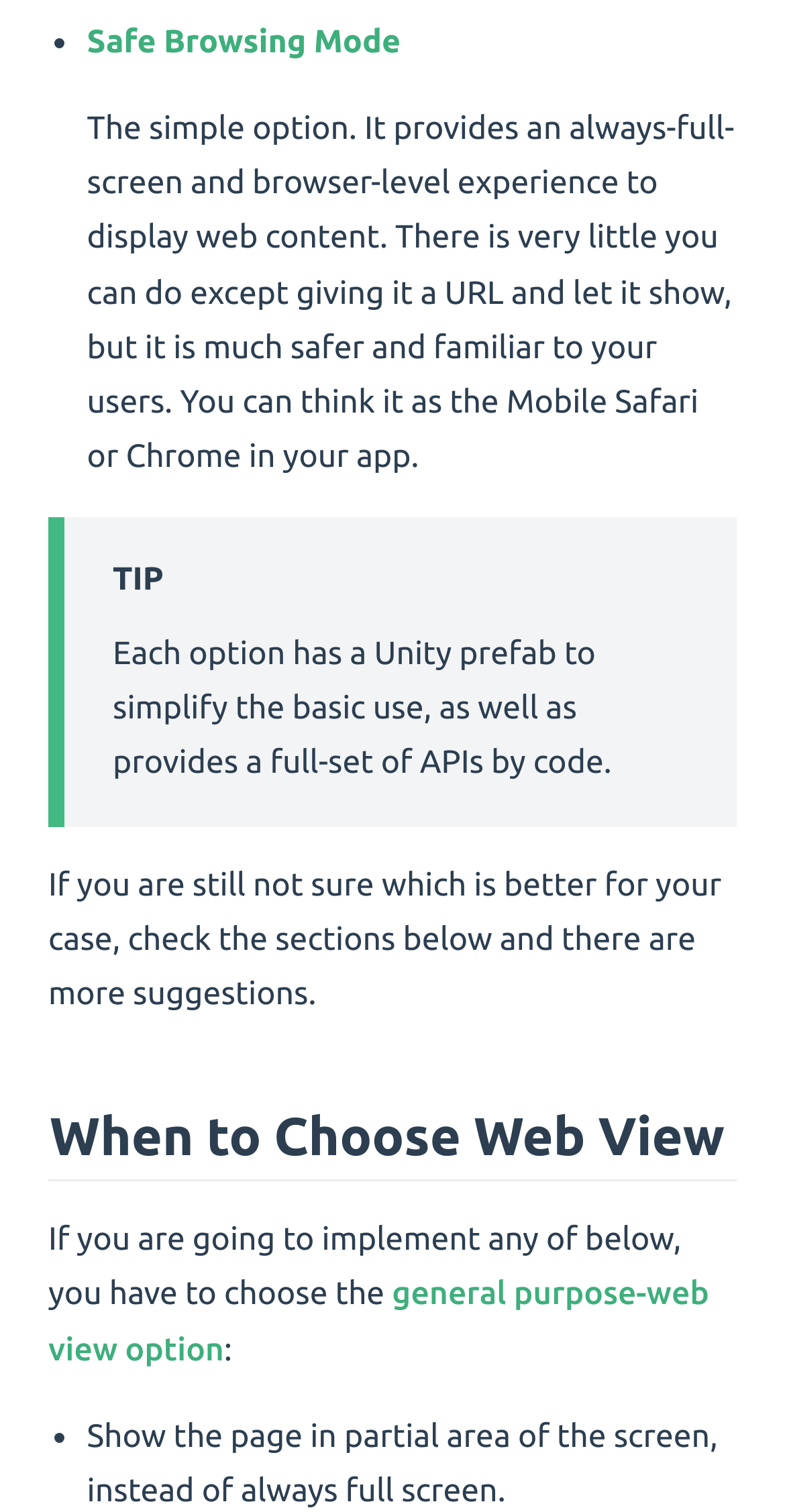Using the description "Safe Browsing Mode", predict the bounding box of the relevant HTML element.

[0.111, 0.016, 0.51, 0.04]